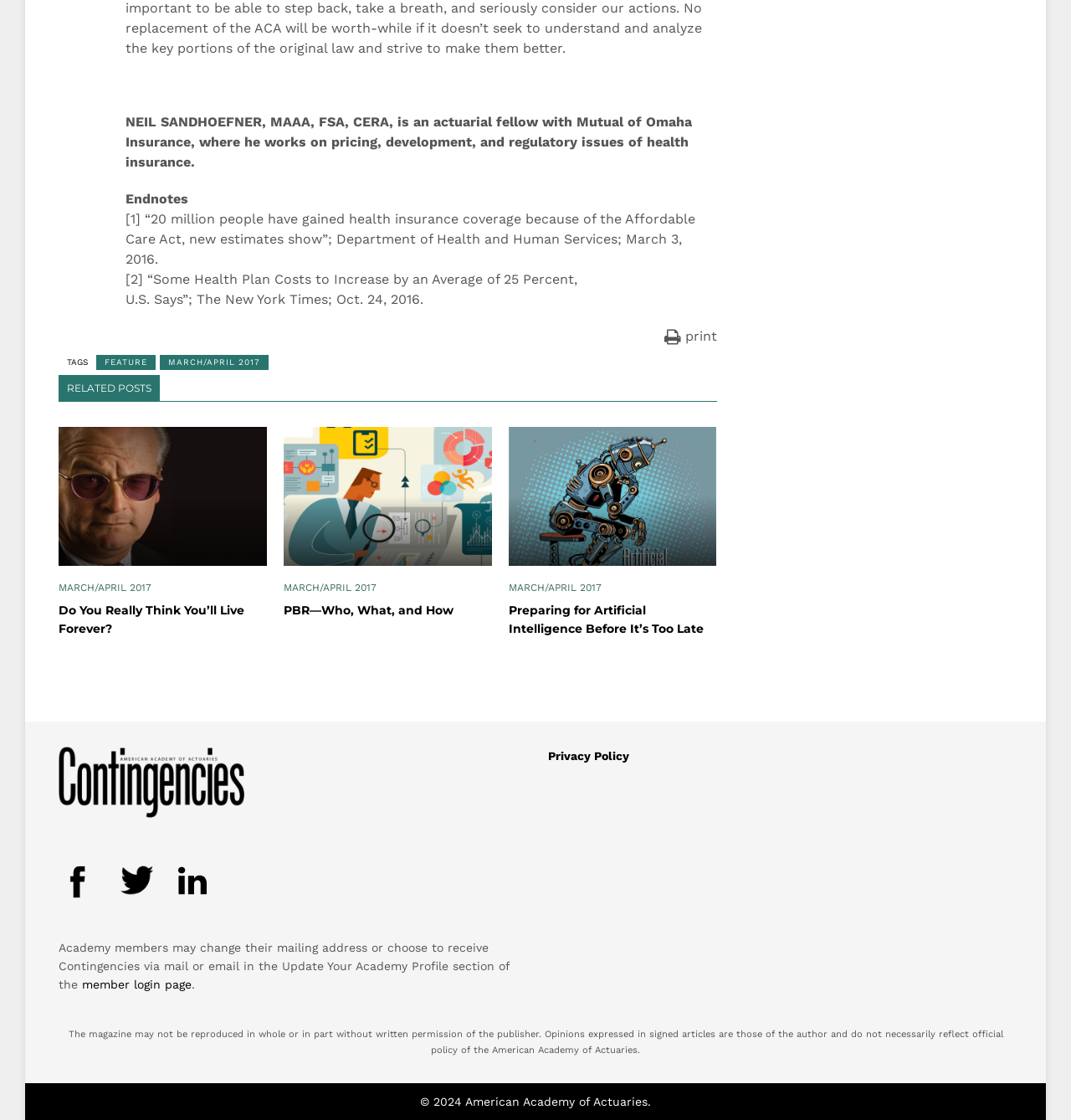What is the topic of the article?
Refer to the image and provide a one-word or short phrase answer.

Health insurance